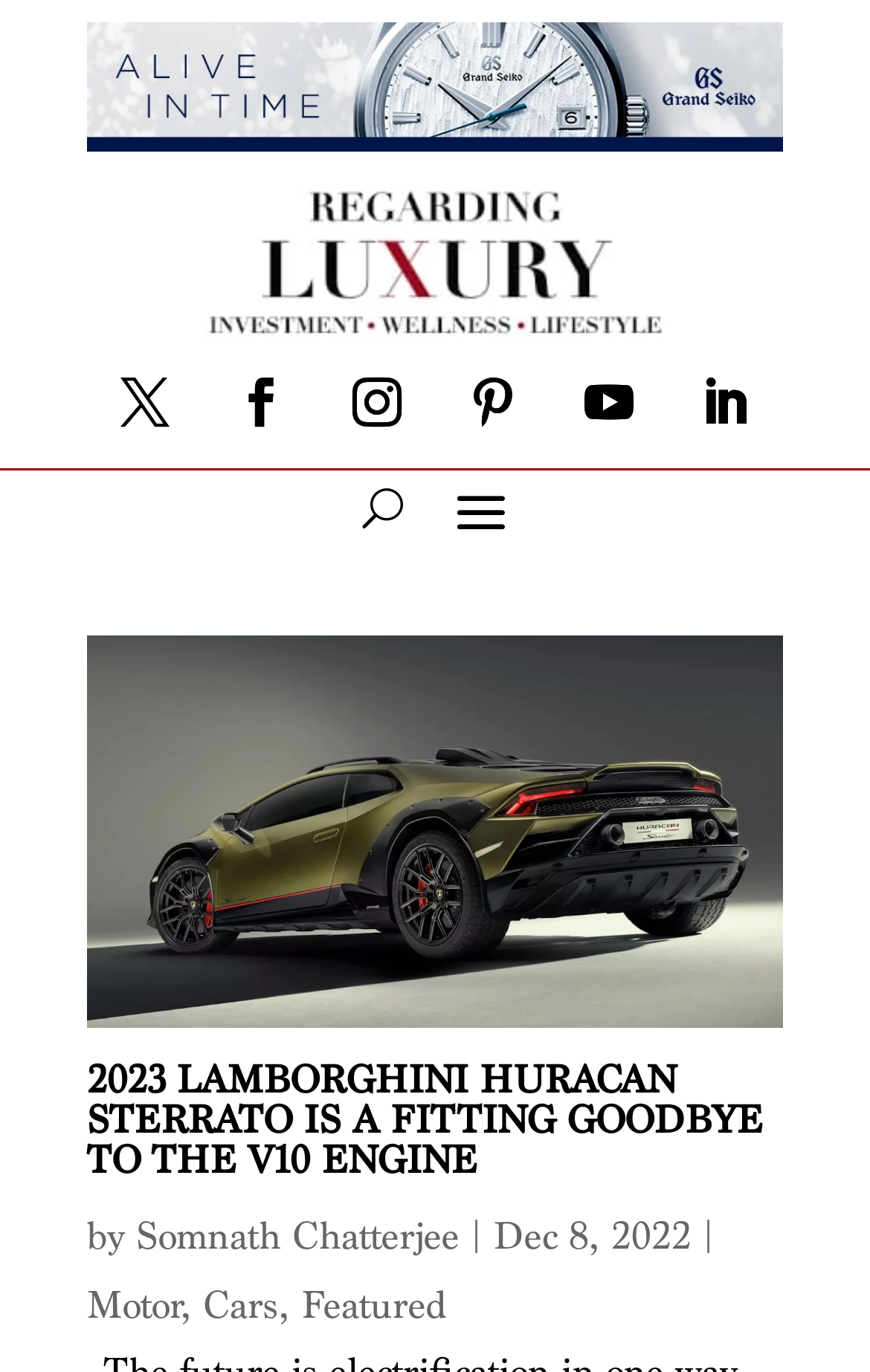Using the information from the screenshot, answer the following question thoroughly:
What is the name of the car featured in the article?

The name of the car can be found in the heading of the article, which is '2023 LAMBORGHINI HURACAN STERRATO IS A FITTING GOODBYE TO THE V10 ENGINE'. This heading is located at the top of the article, and it clearly states the name of the car.